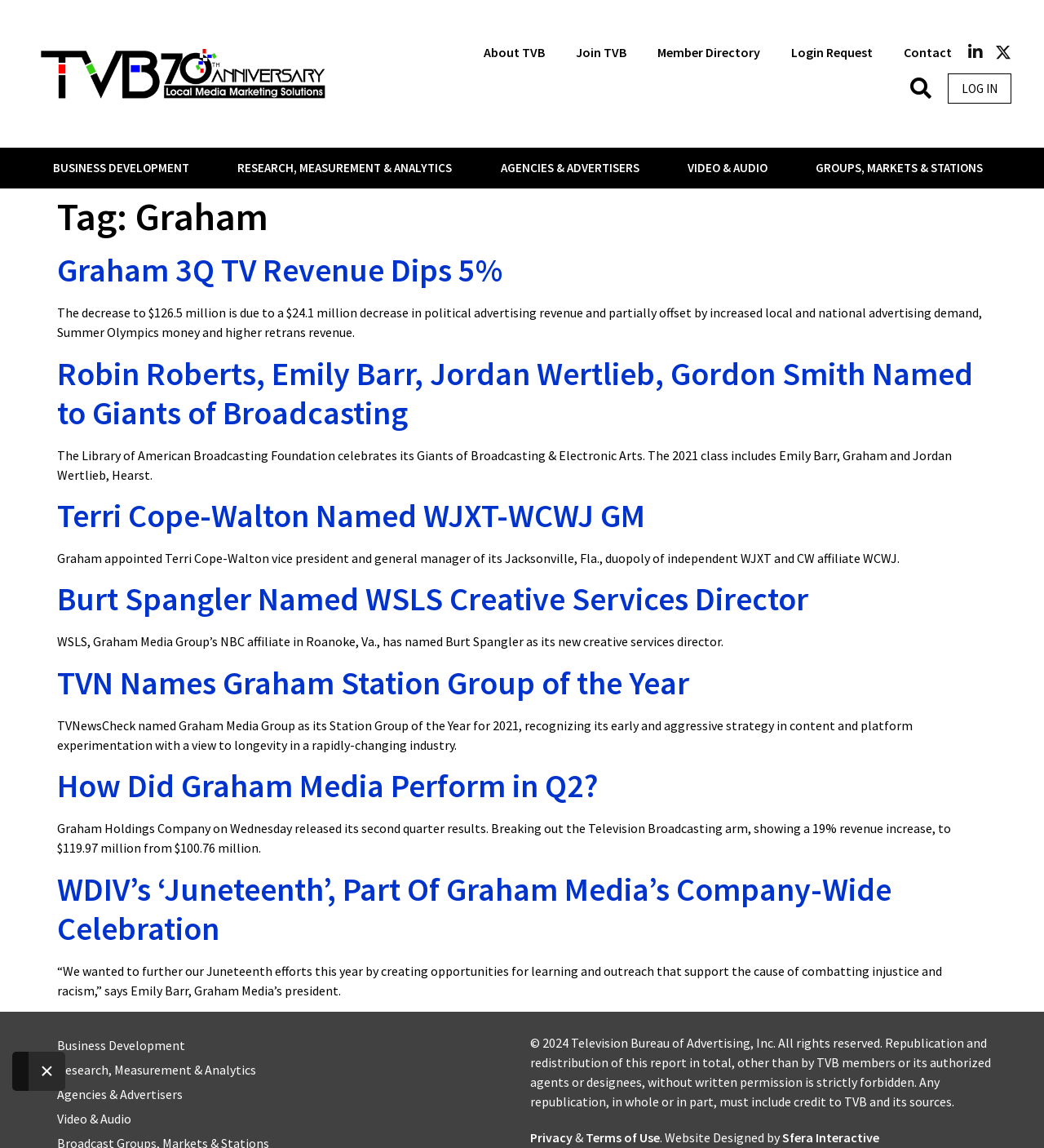What is the topic of the first article on the webpage?
Give a comprehensive and detailed explanation for the question.

The first article on the webpage has a heading 'Graham 3Q TV Revenue Dips 5%' and discusses the decrease in TV revenue, indicating that the topic of the article is TV Revenue.